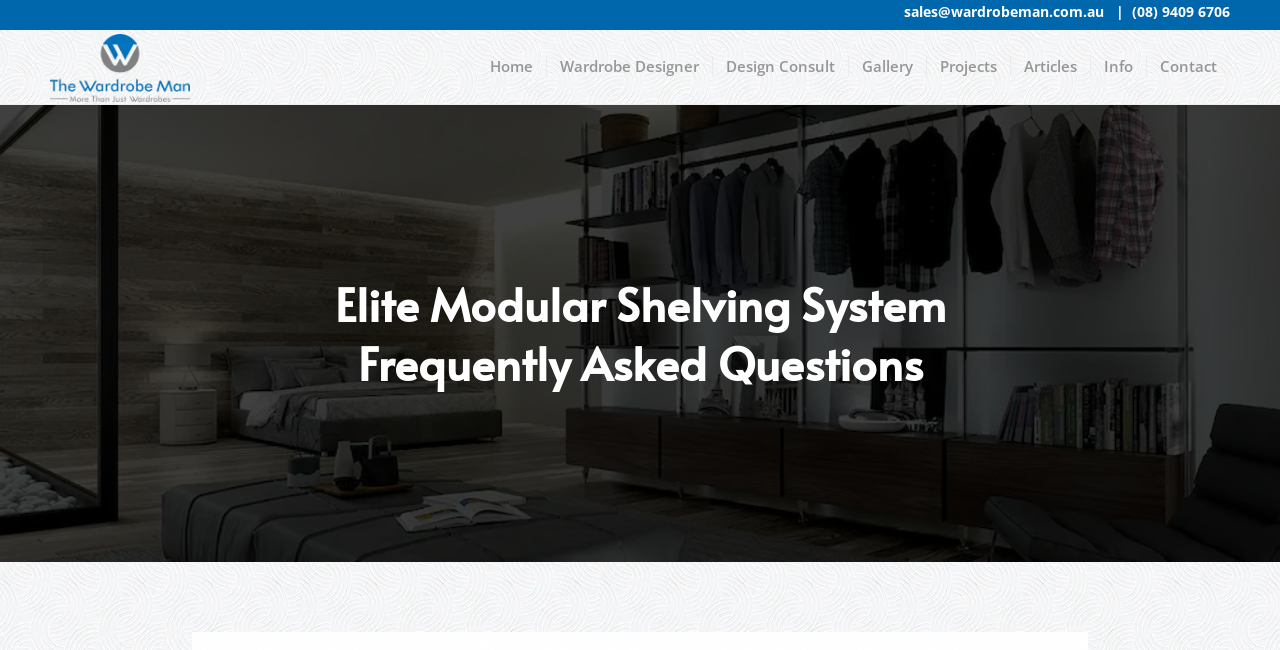Please provide the bounding box coordinates for the element that needs to be clicked to perform the instruction: "View the gallery". The coordinates must consist of four float numbers between 0 and 1, formatted as [left, top, right, bottom].

[0.662, 0.045, 0.723, 0.16]